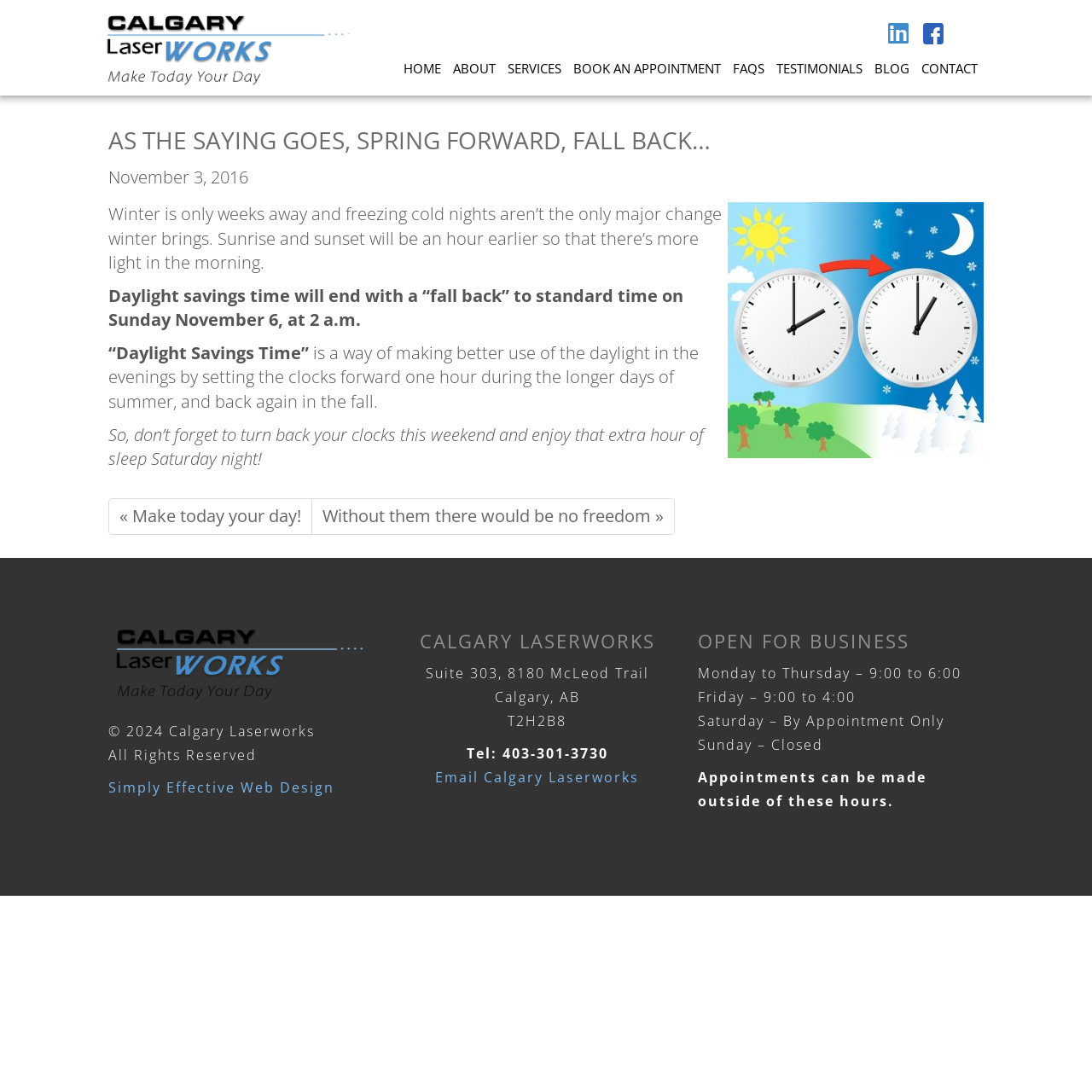Please specify the bounding box coordinates in the format (top-left x, top-left y, bottom-right x, bottom-right y), with all values as floating point numbers between 0 and 1. Identify the bounding box of the UI element described by: Add a report

None